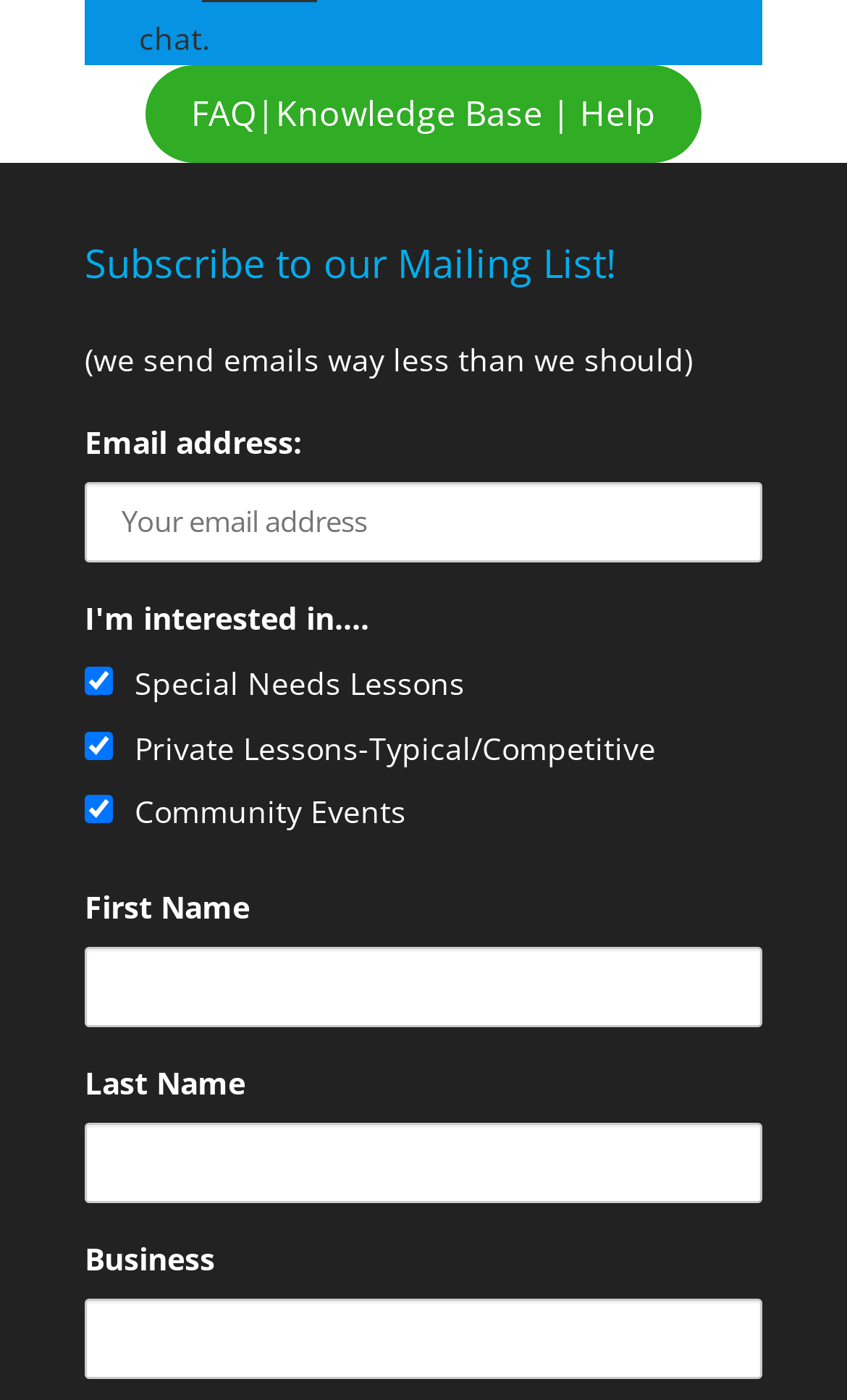Please specify the bounding box coordinates of the element that should be clicked to execute the given instruction: 'Subscribe to the mailing list'. Ensure the coordinates are four float numbers between 0 and 1, expressed as [left, top, right, bottom].

[0.1, 0.174, 0.9, 0.218]